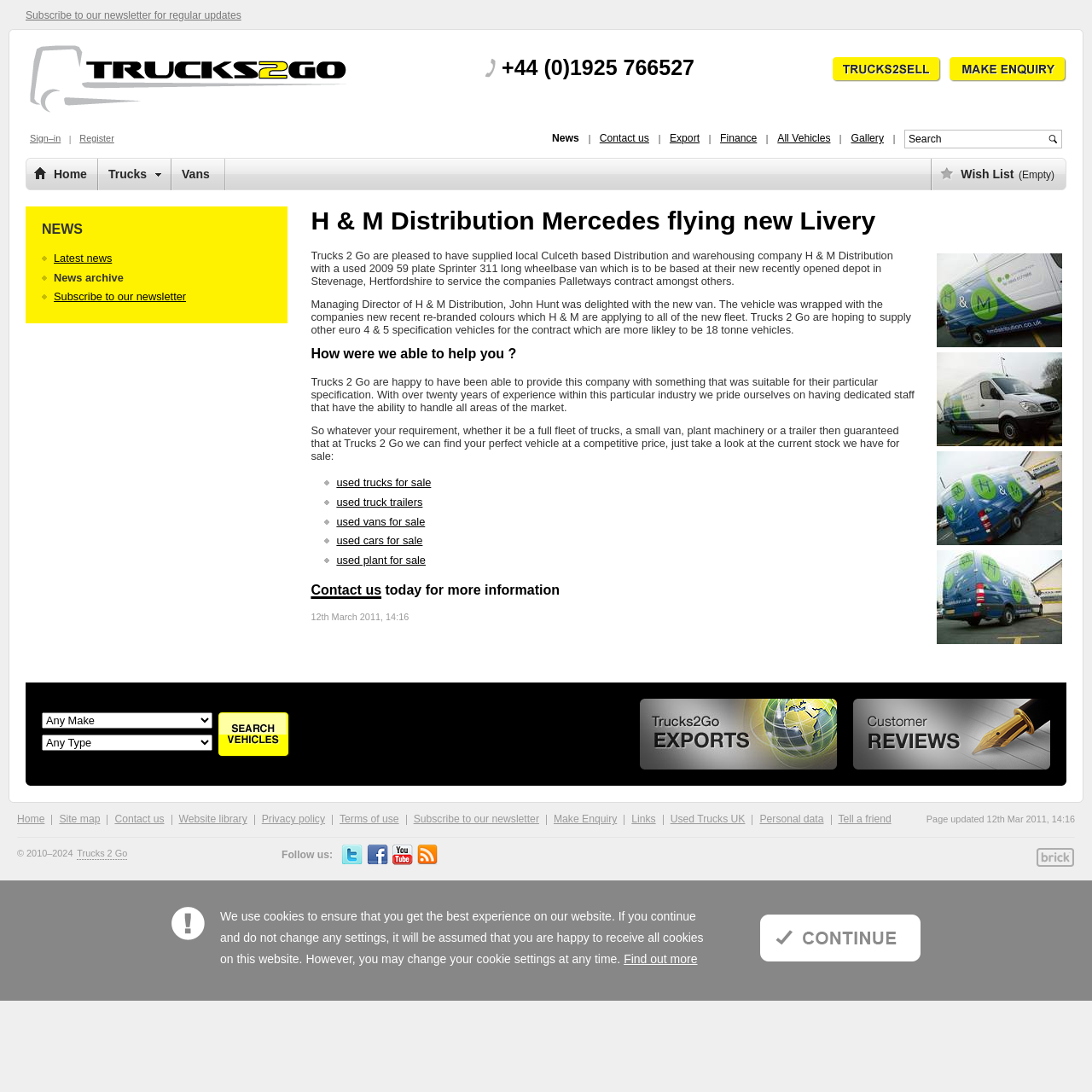Determine the bounding box coordinates for the area you should click to complete the following instruction: "Call us".

[0.444, 0.052, 0.647, 0.076]